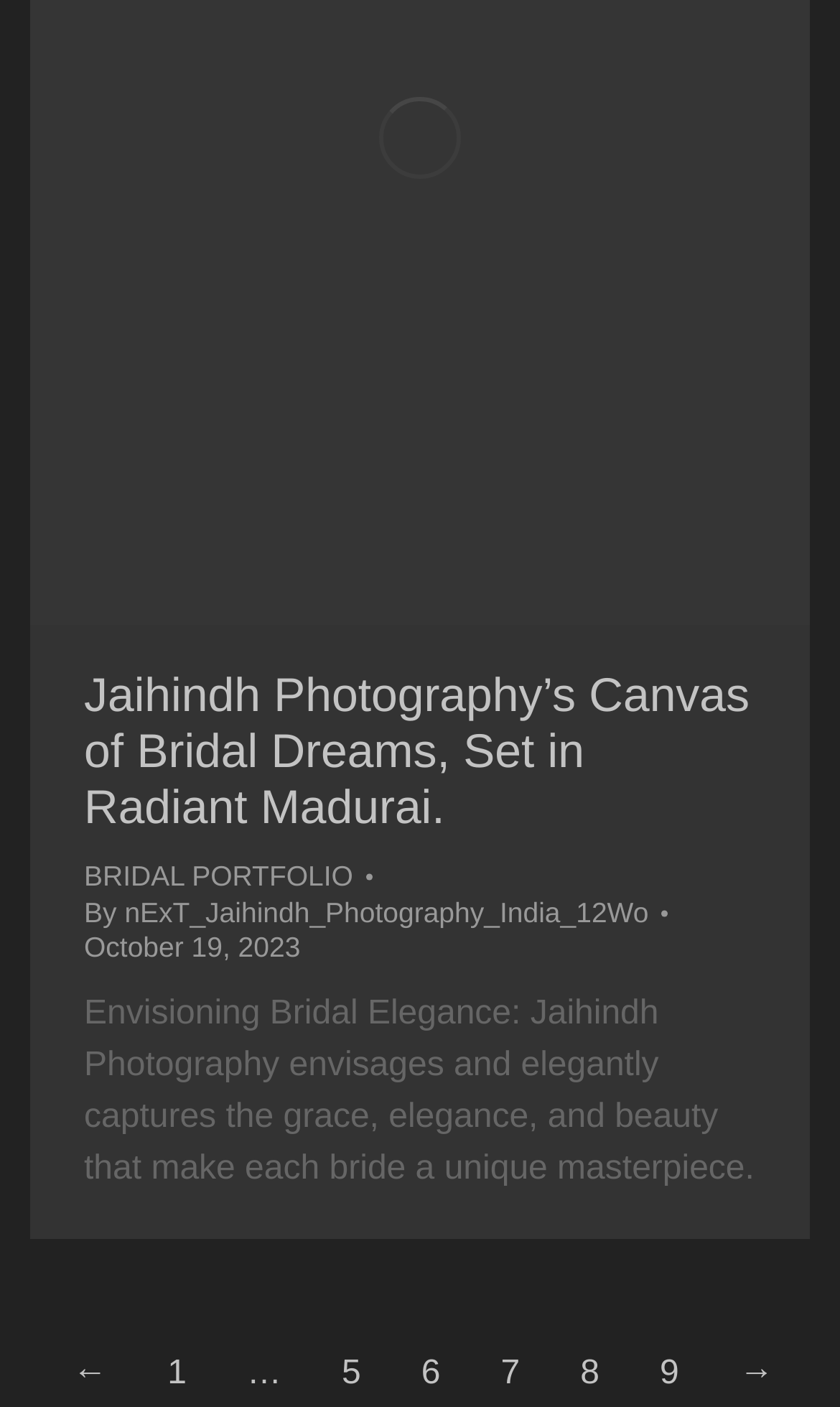Determine the bounding box coordinates of the UI element that matches the following description: "aria-label="Open navigation menu"". The coordinates should be four float numbers between 0 and 1 in the format [left, top, right, bottom].

None